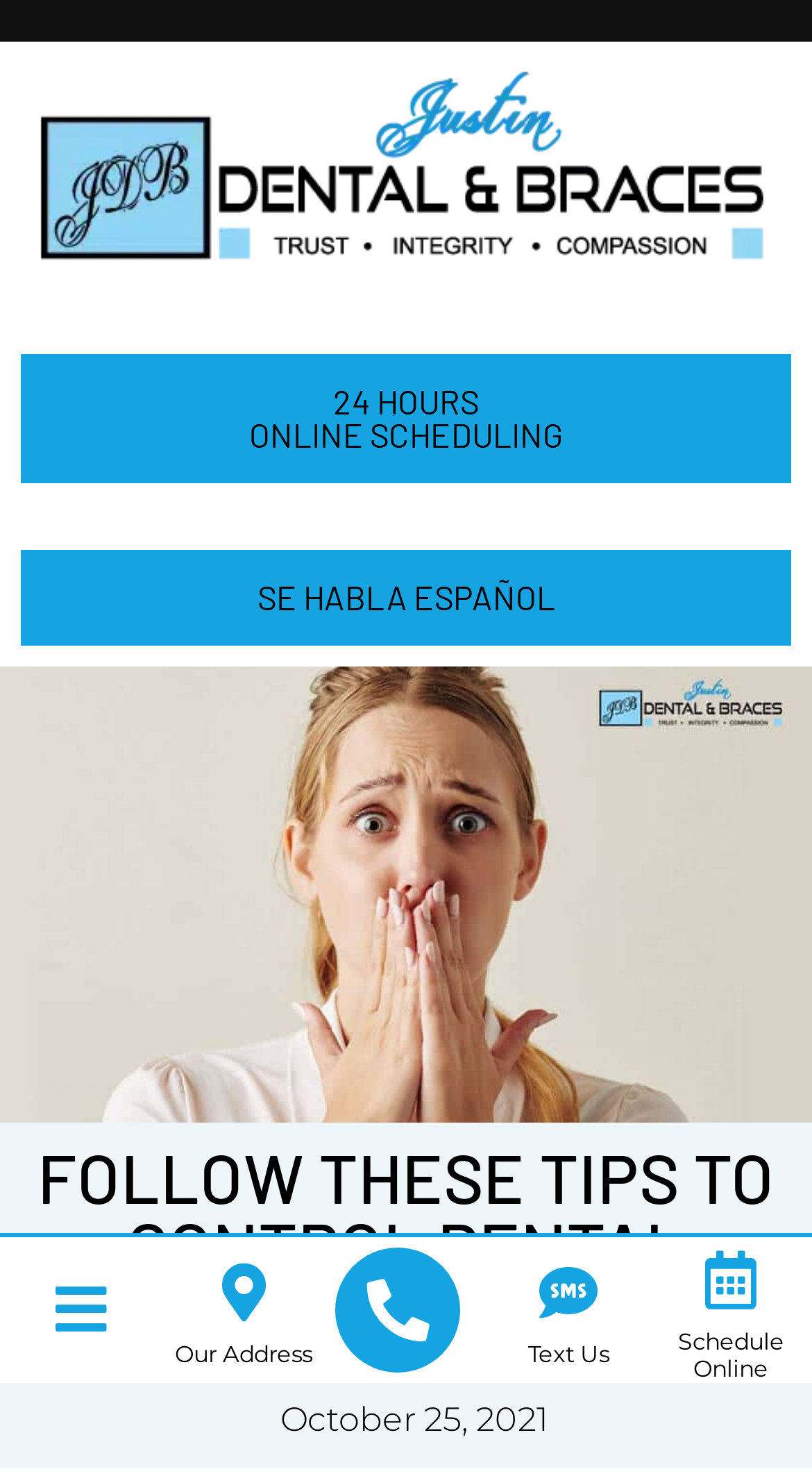Find the bounding box coordinates of the clickable element required to execute the following instruction: "Book online". Provide the coordinates as four float numbers between 0 and 1, i.e., [left, top, right, bottom].

[0.8, 0.838, 1.0, 0.937]